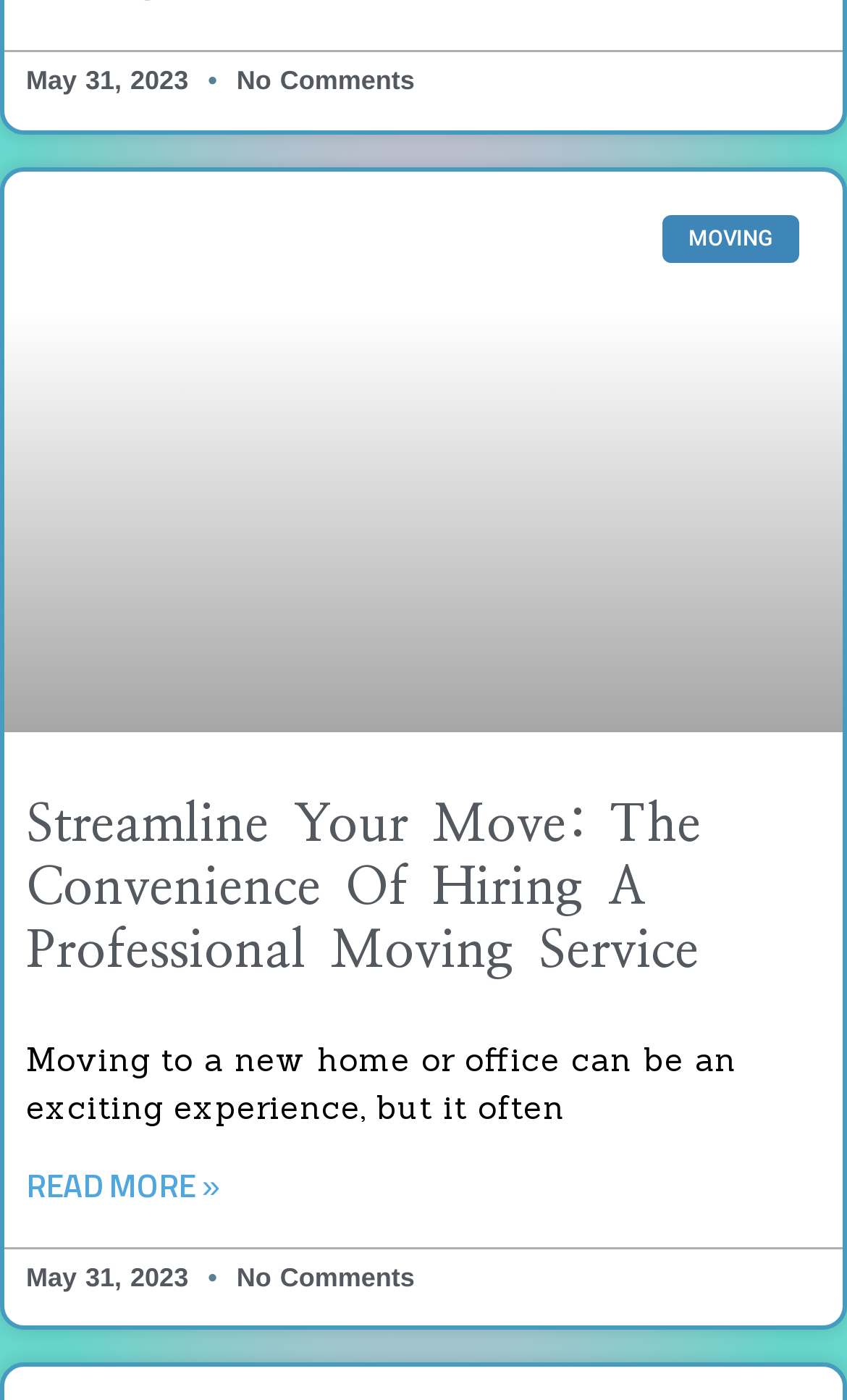Reply to the question below using a single word or brief phrase:
What is the title of the article link?

Streamline Your Move